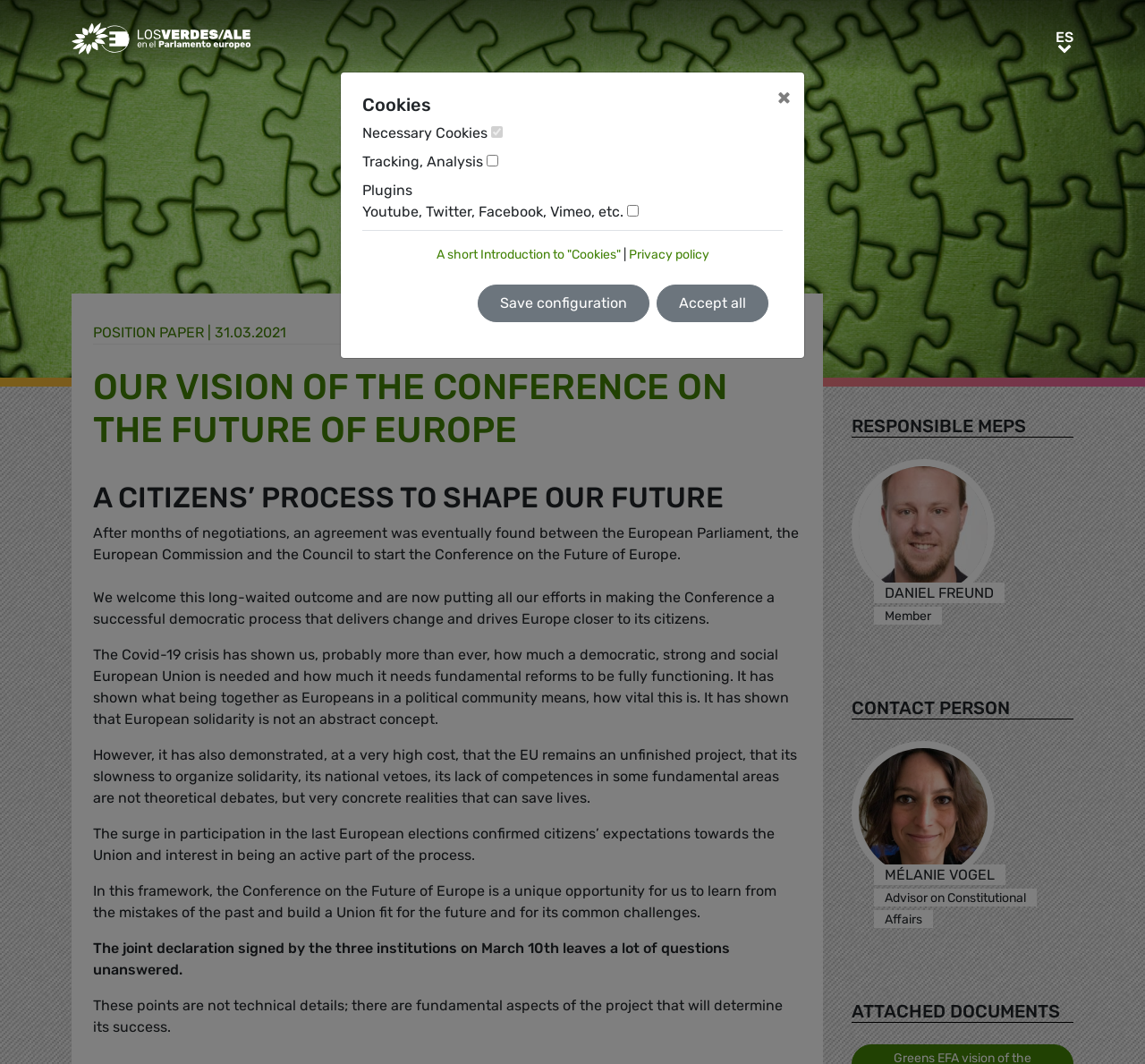Pinpoint the bounding box coordinates of the clickable area necessary to execute the following instruction: "Click the phone number link". The coordinates should be given as four float numbers between 0 and 1, namely [left, top, right, bottom].

None